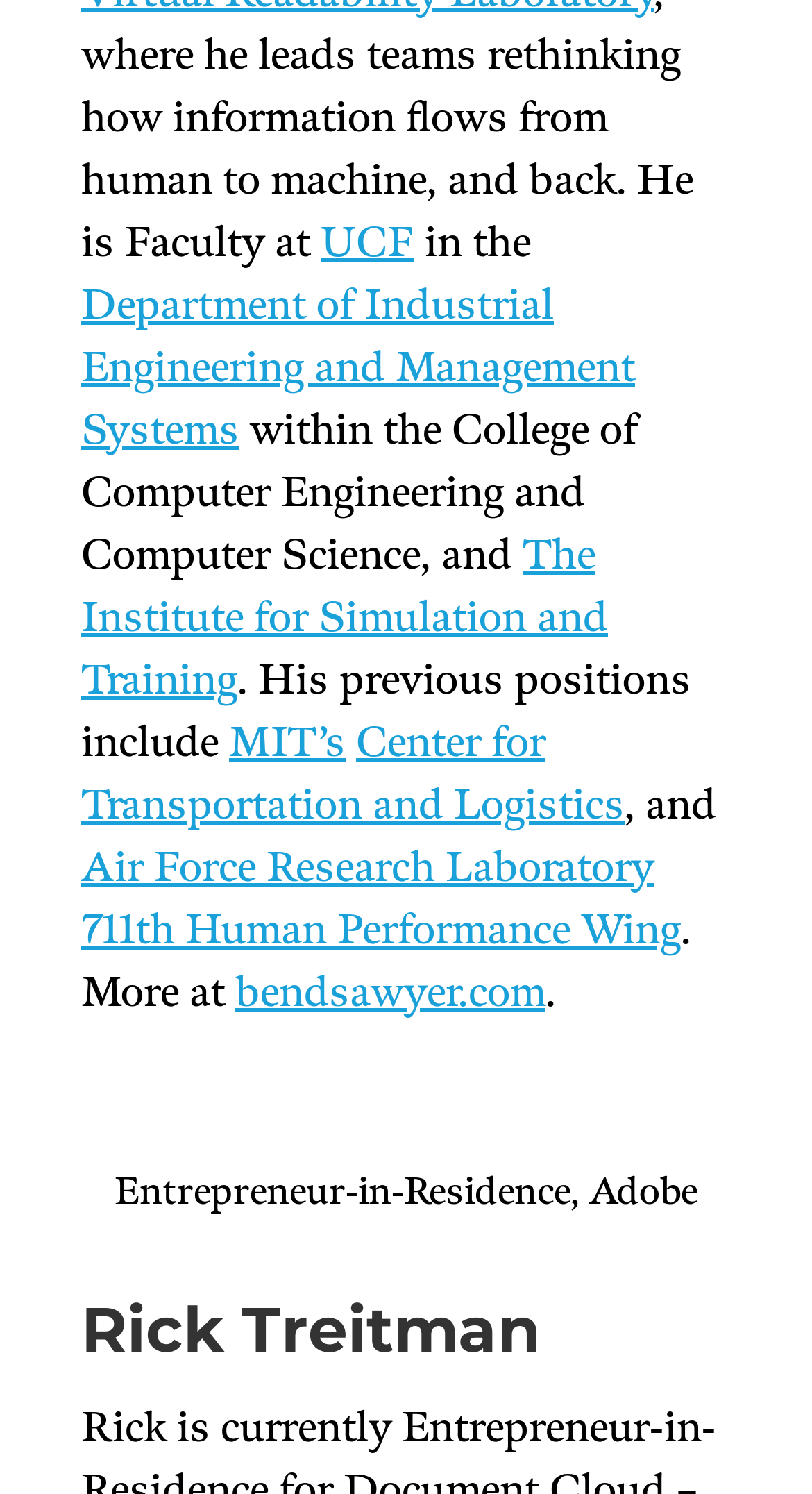Please give a concise answer to this question using a single word or phrase: 
What is the name of the institute mentioned on this webpage?

The Institute for Simulation and Training